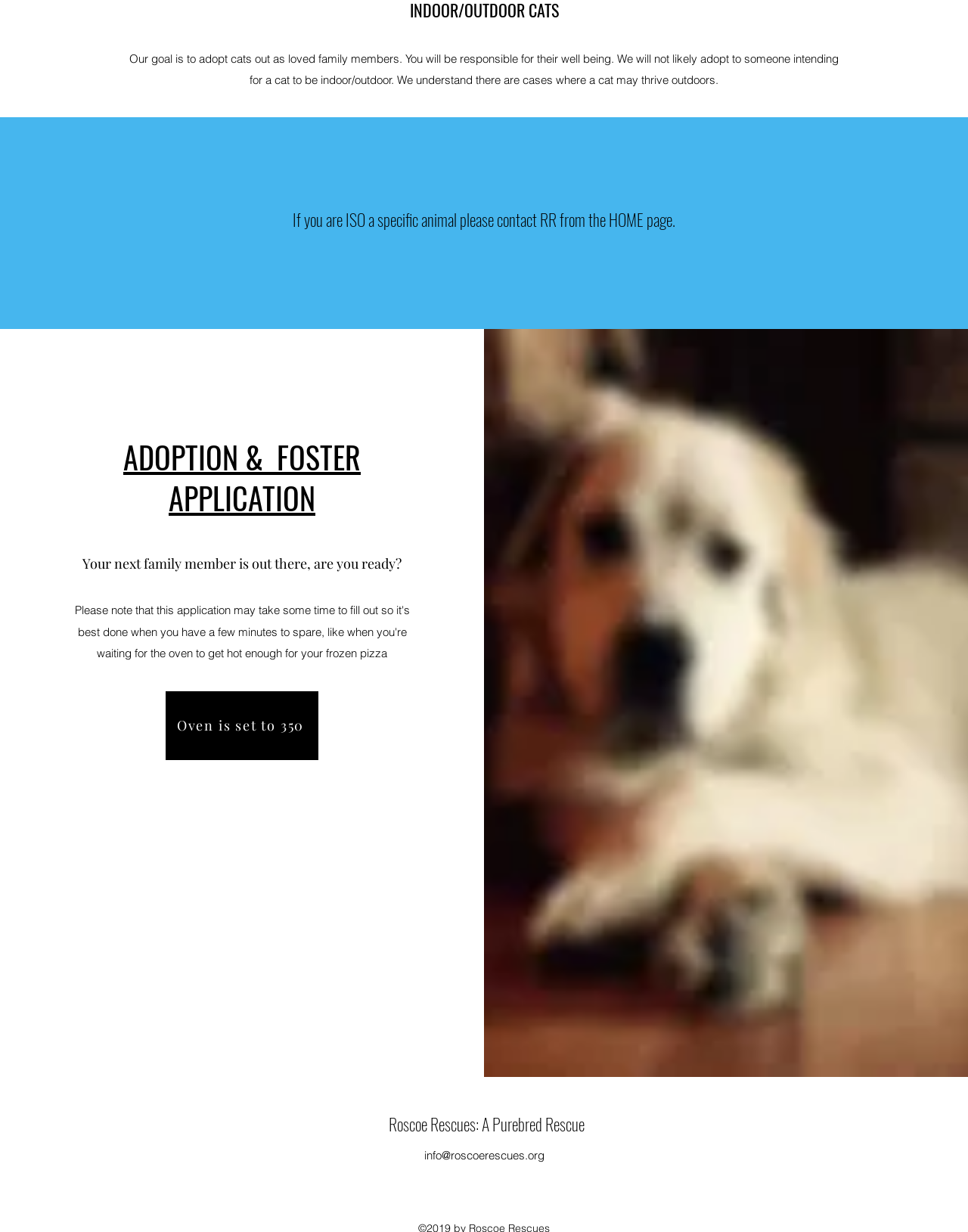Bounding box coordinates are specified in the format (top-left x, top-left y, bottom-right x, bottom-right y). All values are floating point numbers bounded between 0 and 1. Please provide the bounding box coordinate of the region this sentence describes: Roscoe Rescues: A Purebred Rescue

[0.401, 0.902, 0.604, 0.922]